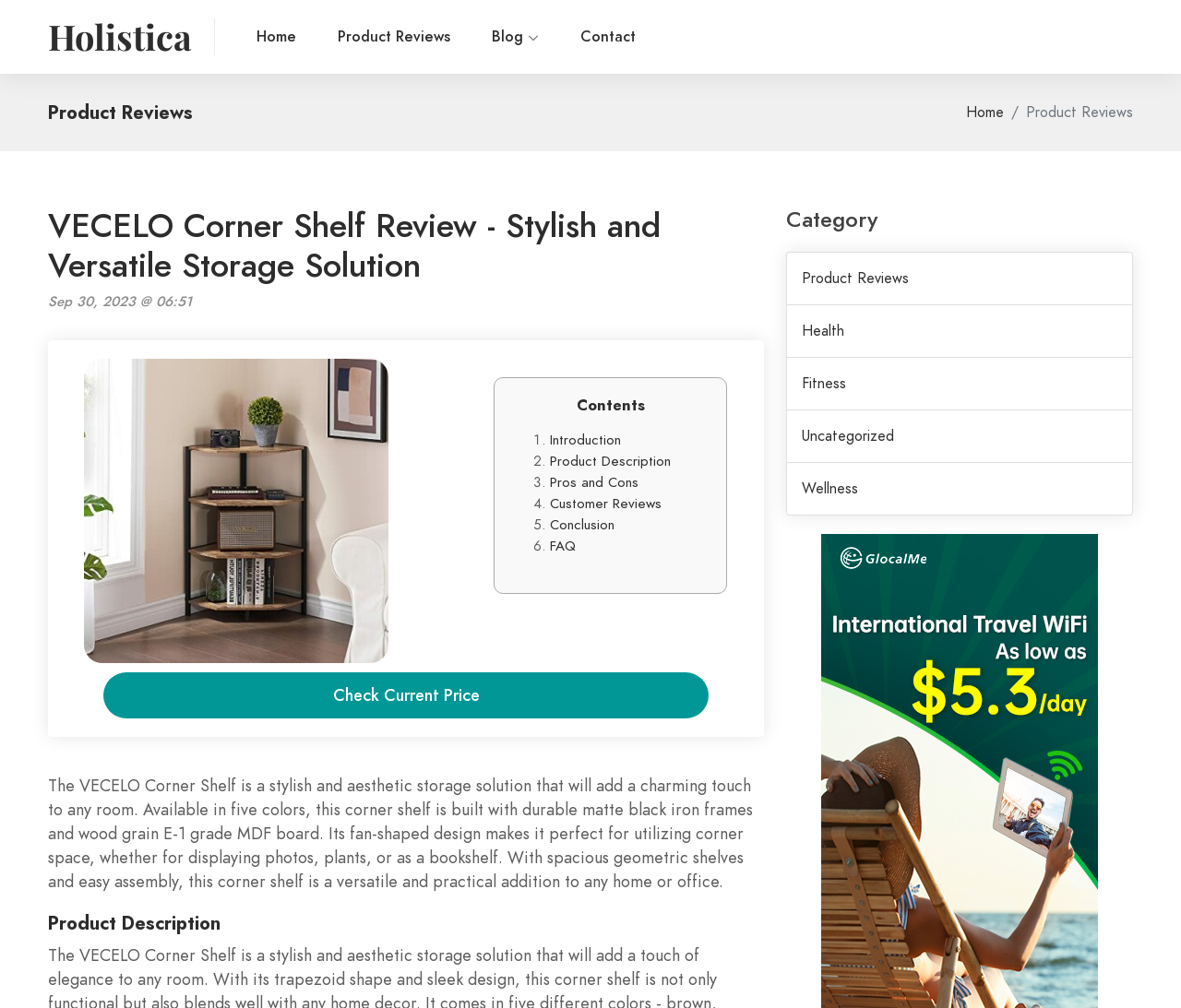Given the element description FAQ, identify the bounding box coordinates for the UI element on the webpage screenshot. The format should be (top-left x, top-left y, bottom-right x, bottom-right y), with values between 0 and 1.

[0.466, 0.532, 0.488, 0.551]